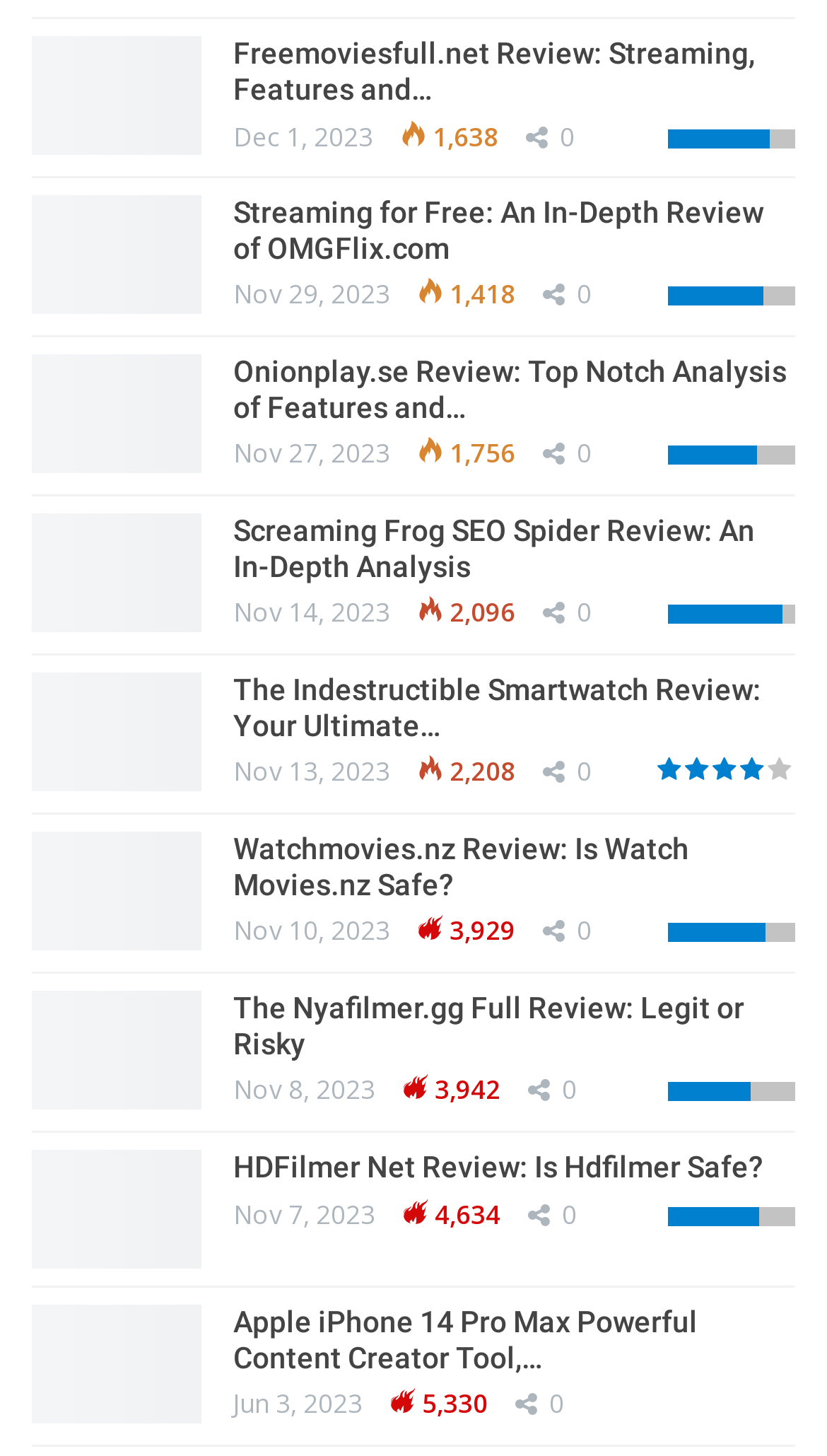Review the image closely and give a comprehensive answer to the question: What is the date of the oldest review on this webpage?

I looked at the dates associated with each review and found that the oldest one is 'Jun 3, 2023', which is associated with the review of 'Apple iPhone 14 Pro Max Powerful Content Creator Tool, Camera Review Only'.